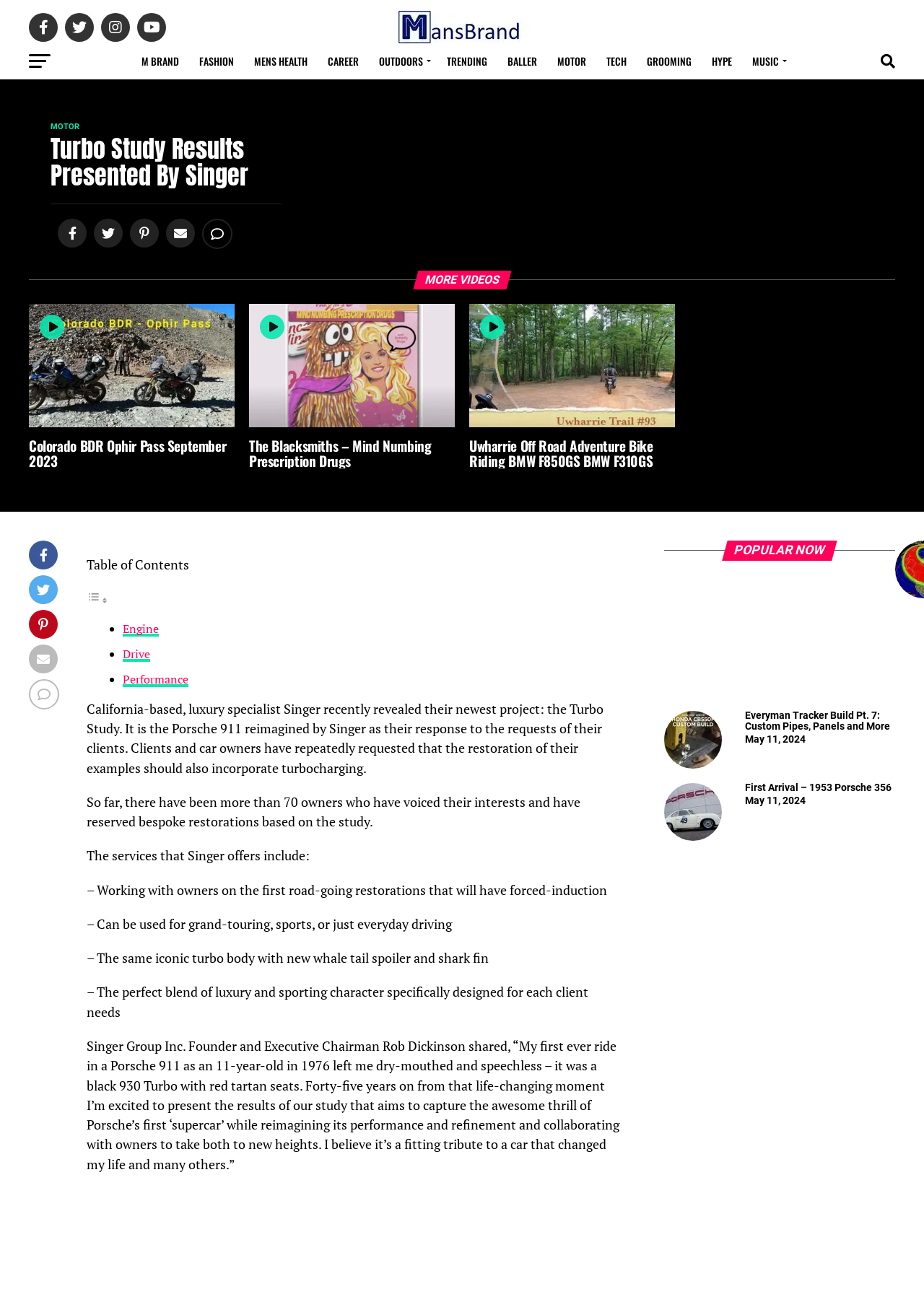With reference to the screenshot, provide a detailed response to the question below:
What is the type of car that Singer reimagined?

From the text 'It is the Porsche 911 reimagined by Singer as their response to the requests of their clients.', we can determine that the type of car that Singer reimagined is the Porsche 911.